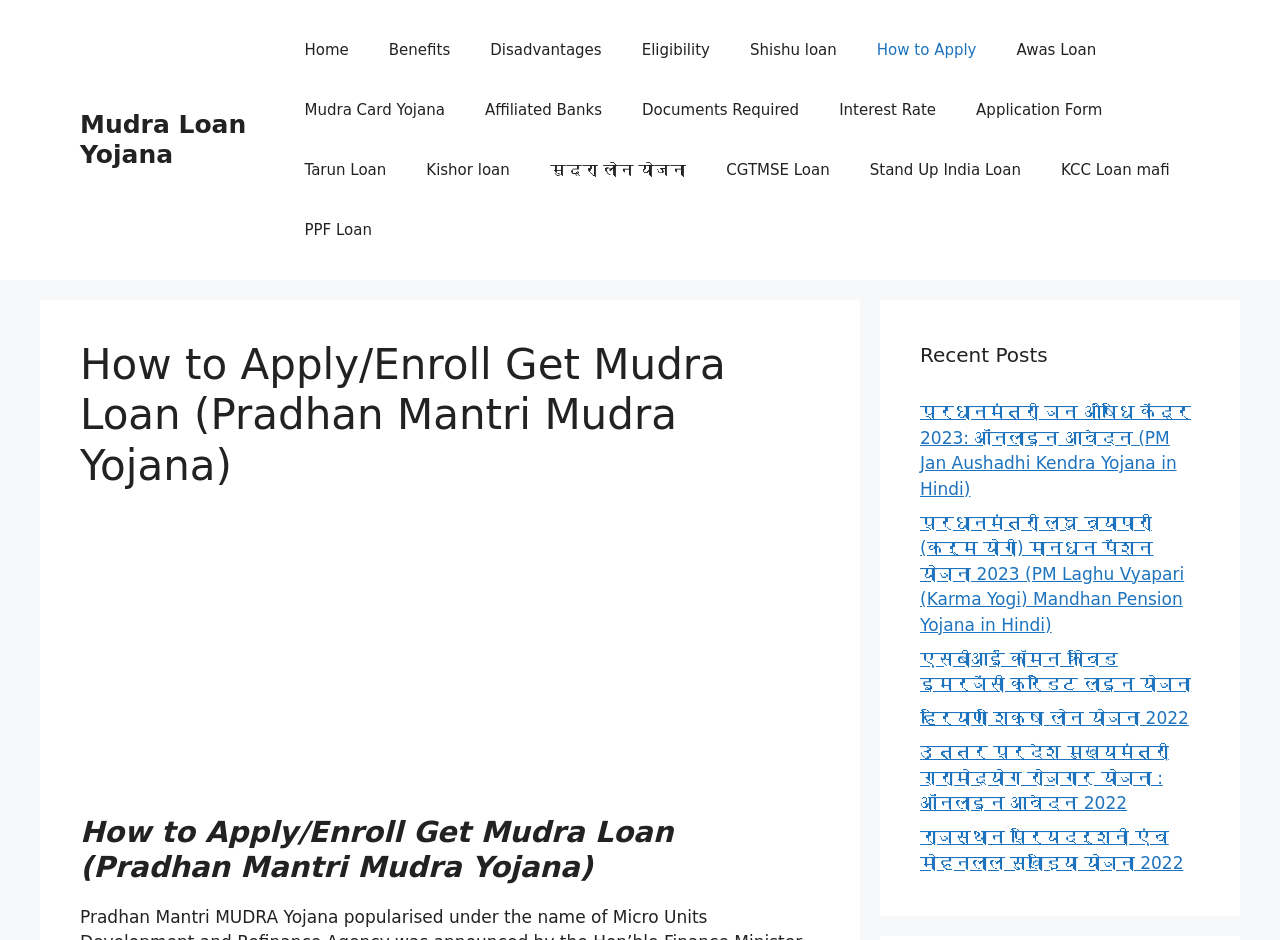What is the name of the loan scheme mentioned in the banner?
Provide a thorough and detailed answer to the question.

I looked at the banner section at the top of the webpage and found the text 'Mudra Loan Yojana', which is the name of the loan scheme mentioned.